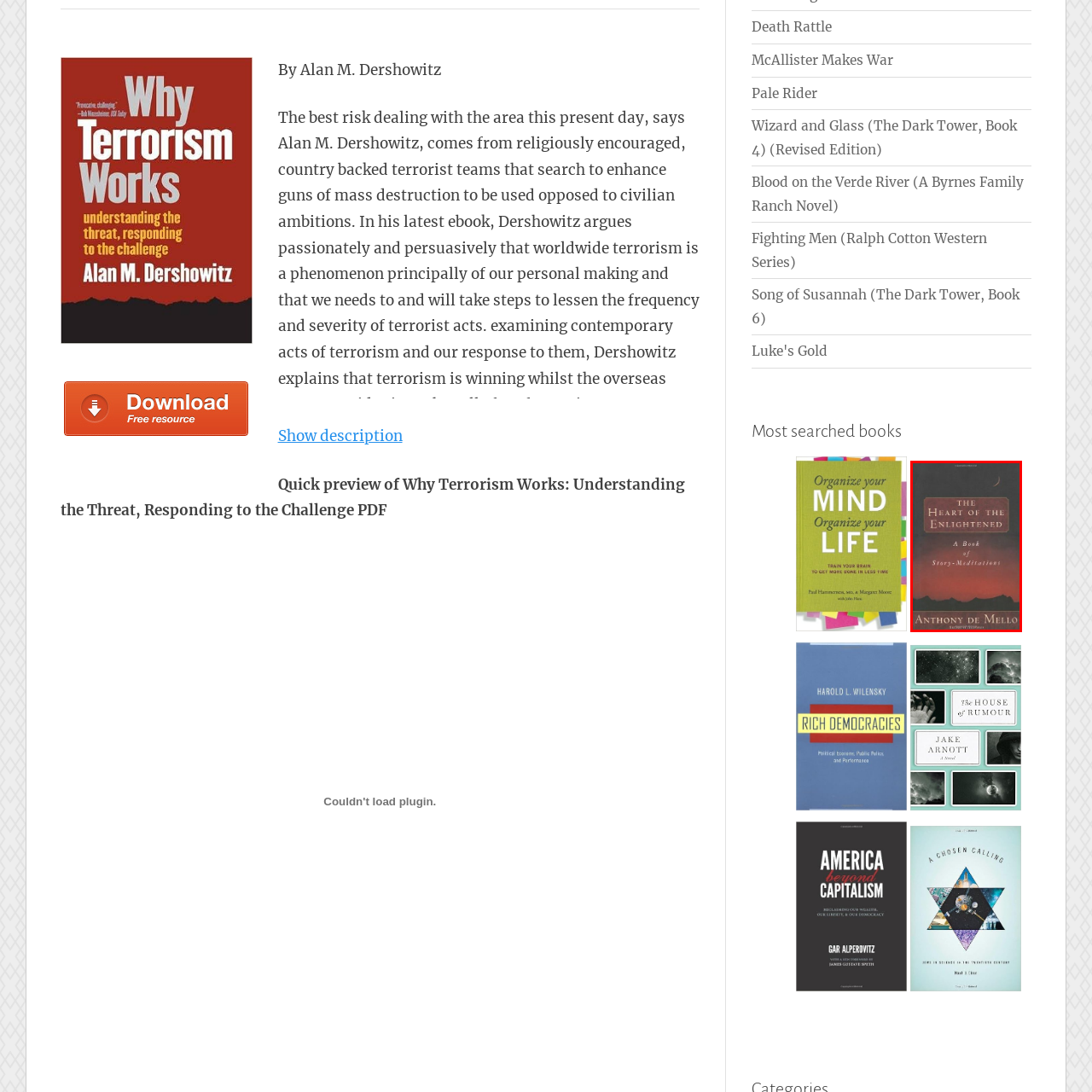What is the shape of the moon in the image?
Concentrate on the image bordered by the red bounding box and offer a comprehensive response based on the image details.

The image features a serene and evocative landscape under a twilight sky, with a crescent moon visible, indicating the shape of the moon is crescent.